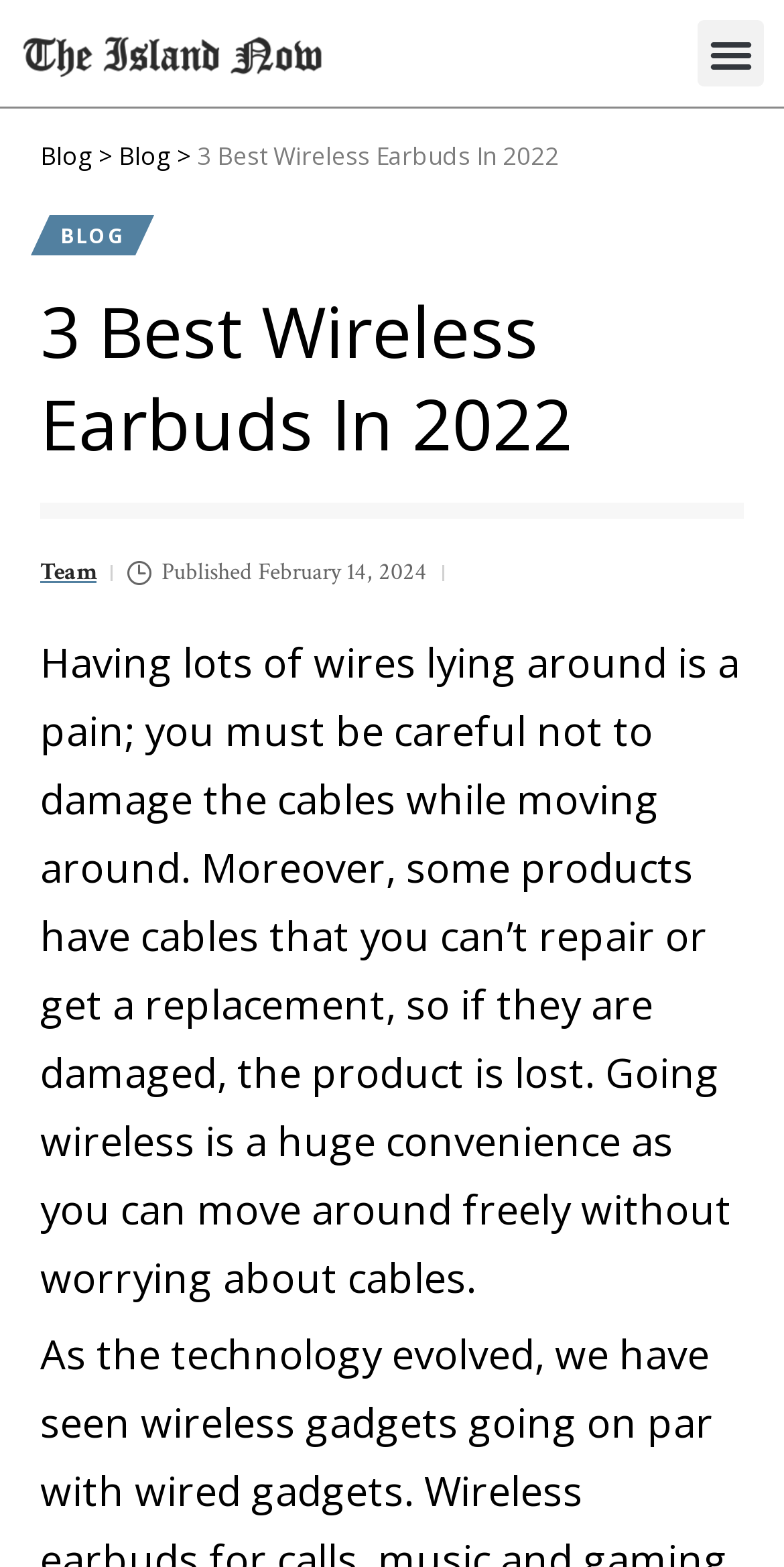Provide a single word or phrase answer to the question: 
When was the article published?

February 14, 2024